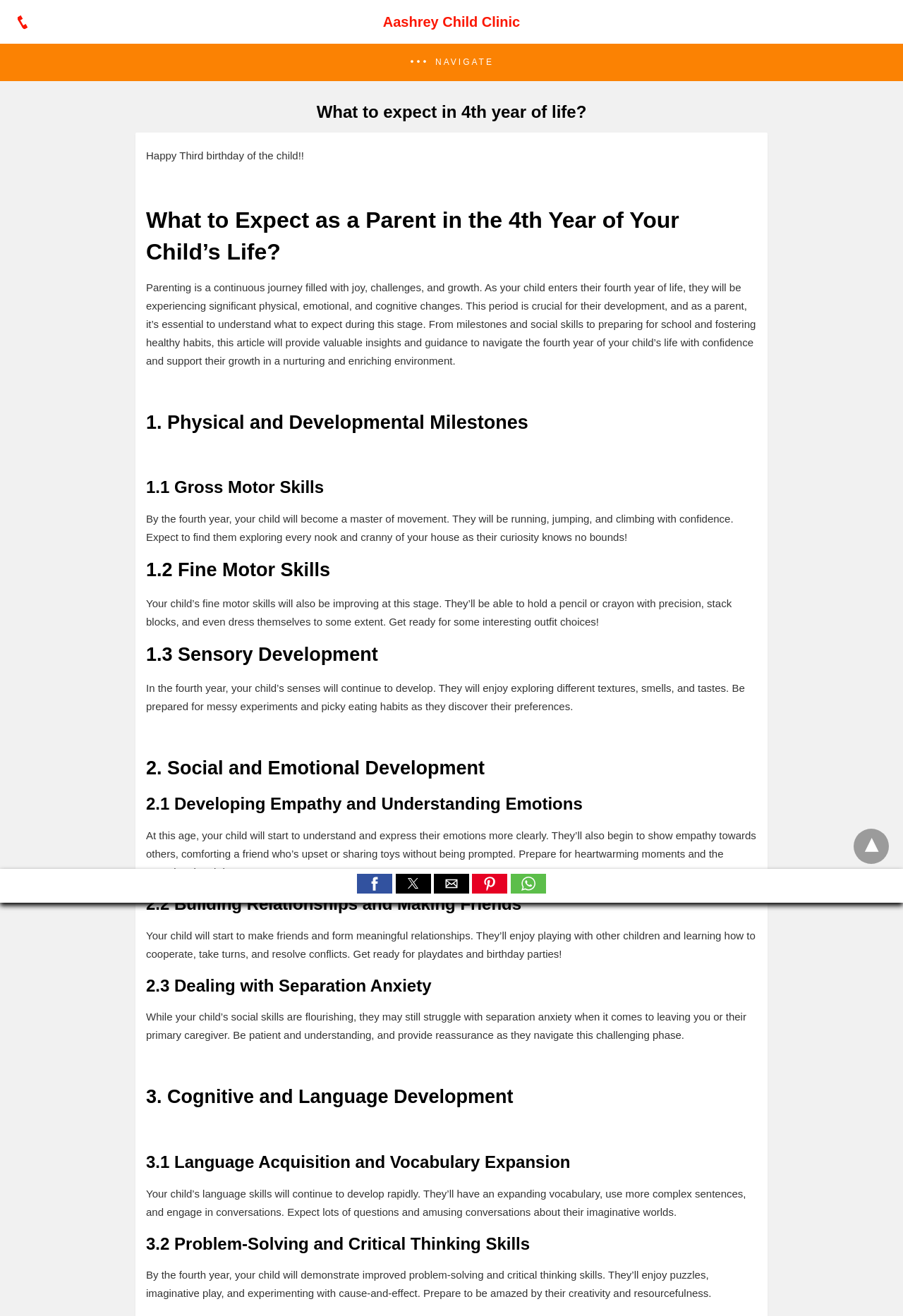Please determine the bounding box coordinates of the element to click in order to execute the following instruction: "Share on Facebook". The coordinates should be four float numbers between 0 and 1, specified as [left, top, right, bottom].

[0.395, 0.664, 0.434, 0.679]